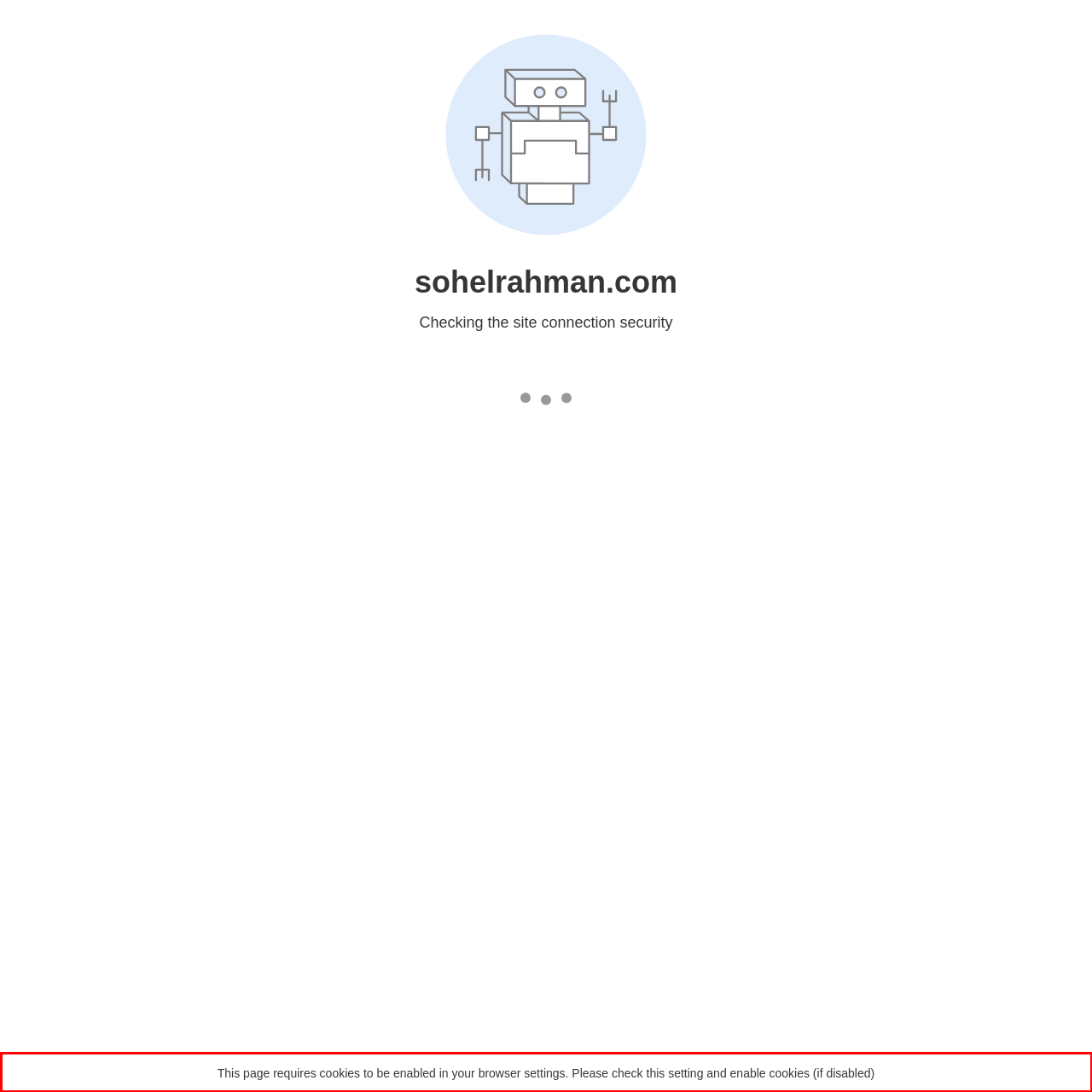Locate the red bounding box in the provided webpage screenshot and use OCR to determine the text content inside it.

This page requires cookies to be enabled in your browser settings. Please check this setting and enable cookies (if disabled)